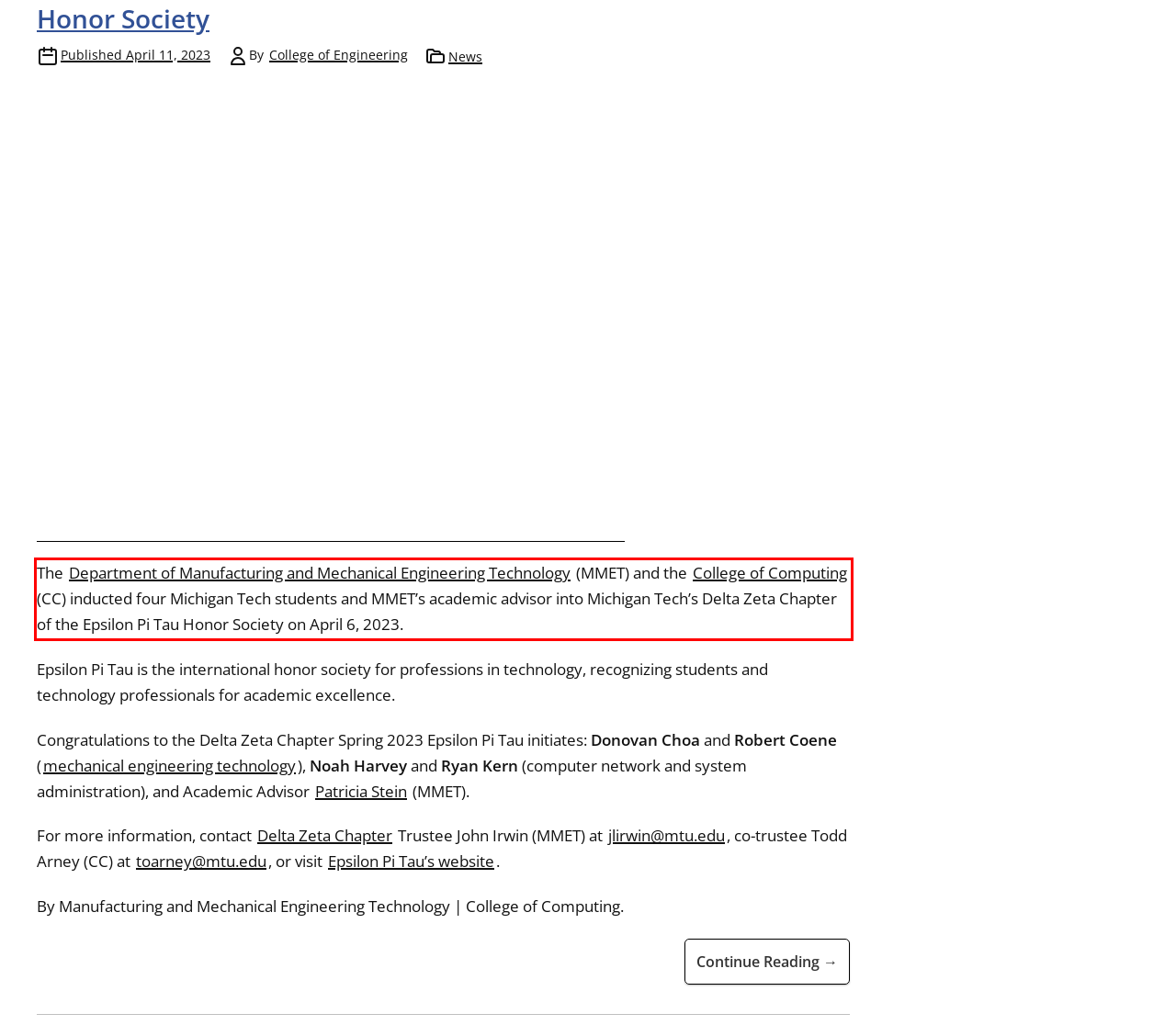Please extract the text content from the UI element enclosed by the red rectangle in the screenshot.

The Department of Manufacturing and Mechanical Engineering Technology (MMET) and the College of Computing (CC) inducted four Michigan Tech students and MMET’s academic advisor into Michigan Tech’s Delta Zeta Chapter of the Epsilon Pi Tau Honor Society on April 6, 2023.